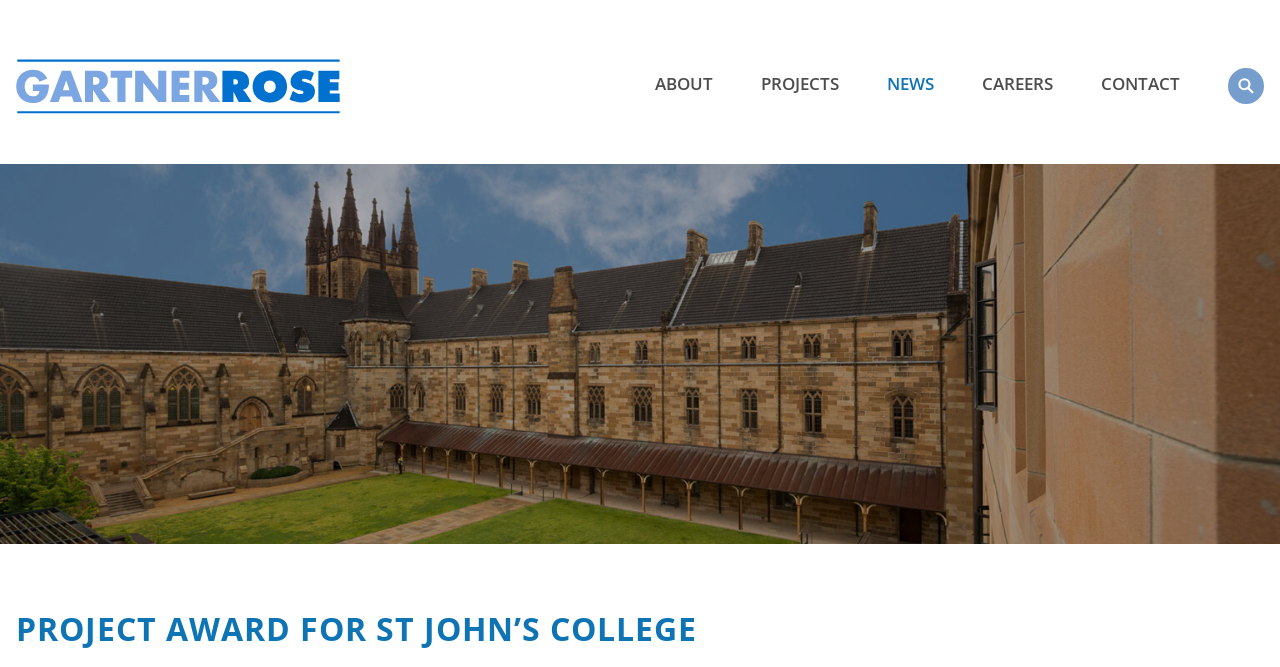Identify the bounding box for the UI element described as: "Contact". The coordinates should be four float numbers between 0 and 1, i.e., [left, top, right, bottom].

[0.841, 0.084, 0.941, 0.168]